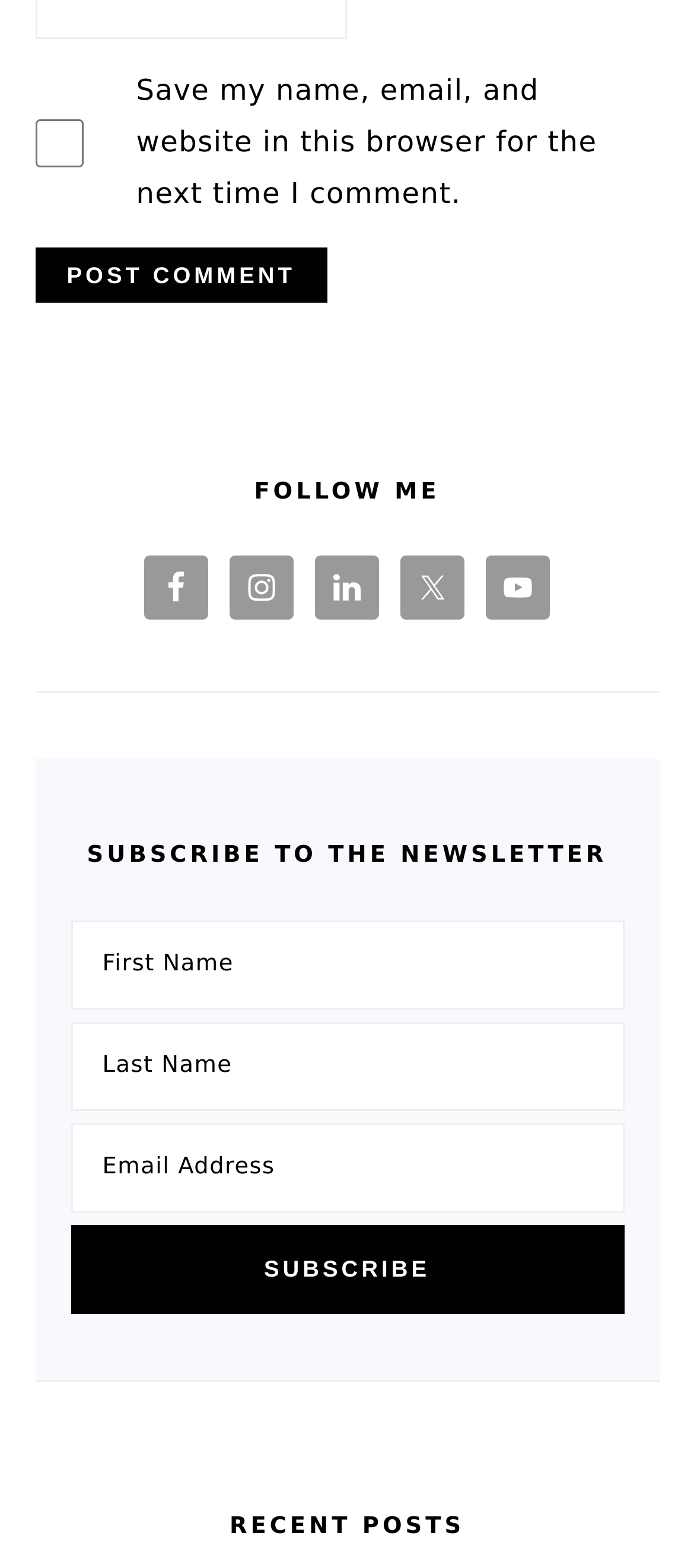Please indicate the bounding box coordinates of the element's region to be clicked to achieve the instruction: "Follow on Facebook". Provide the coordinates as four float numbers between 0 and 1, i.e., [left, top, right, bottom].

[0.208, 0.355, 0.3, 0.396]